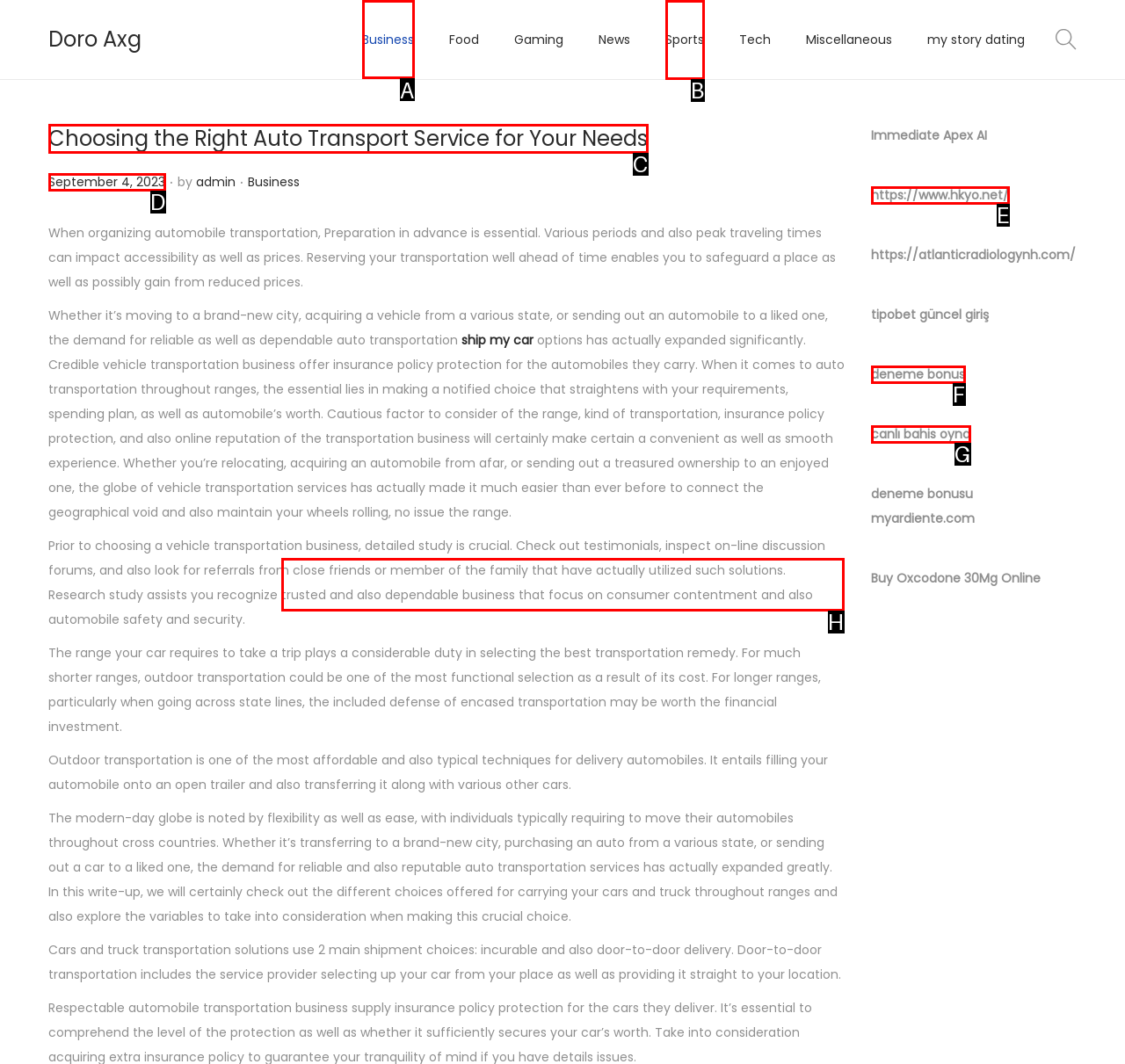Based on the choices marked in the screenshot, which letter represents the correct UI element to perform the task: Click on the 'Business' link in the primary navigation?

A